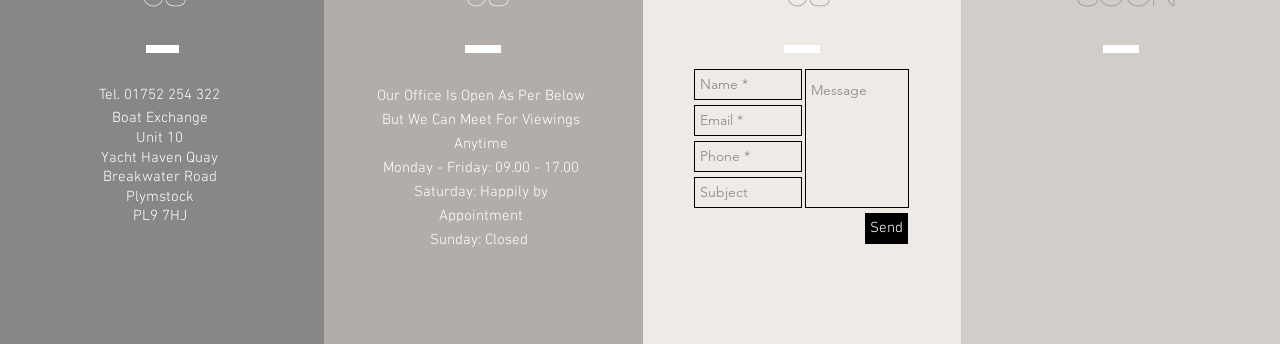Can you find the bounding box coordinates for the element that needs to be clicked to execute this instruction: "Click on the 'Tech World Zone' link"? The coordinates should be given as four float numbers between 0 and 1, i.e., [left, top, right, bottom].

None